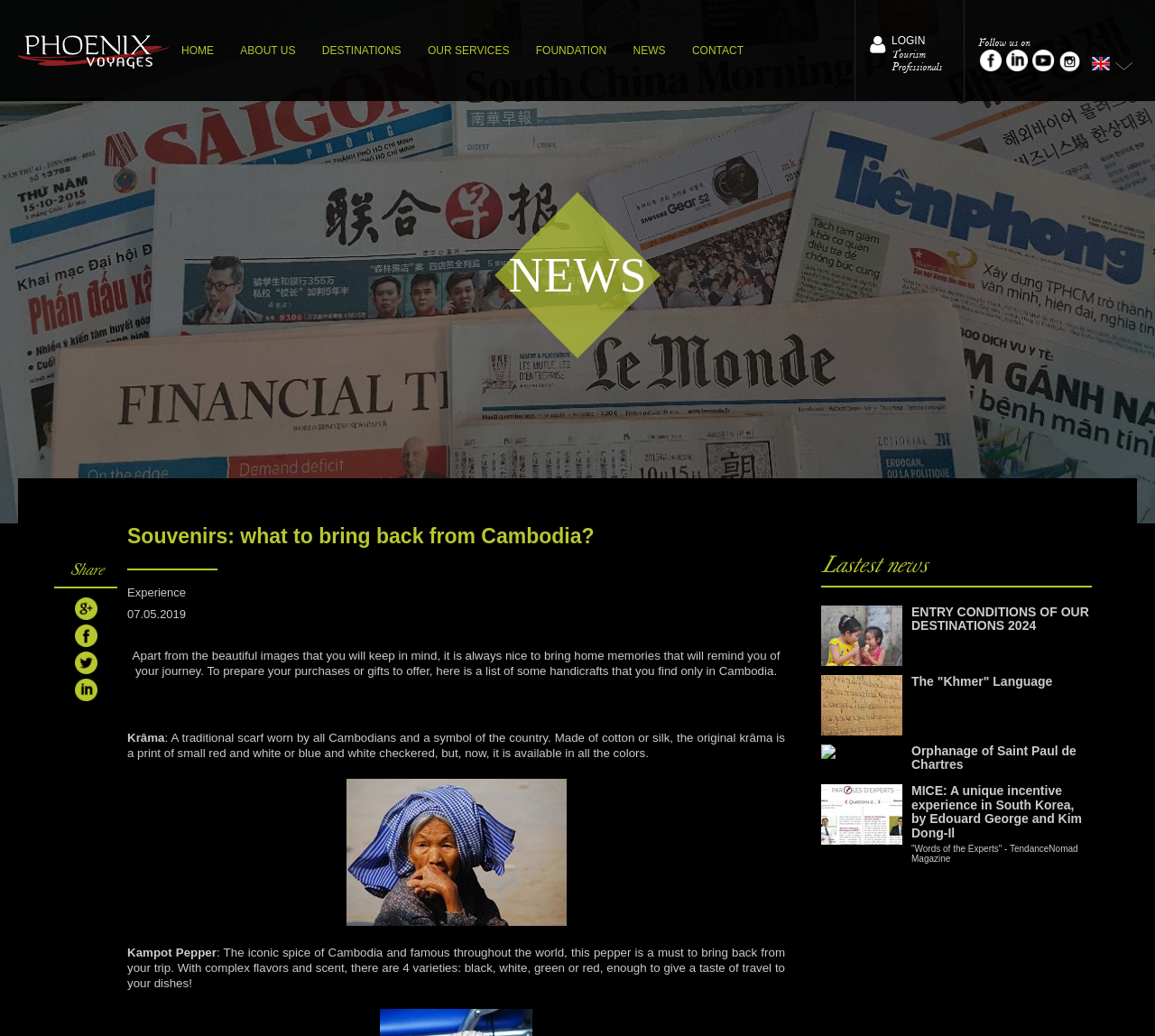Please identify the bounding box coordinates of the element's region that should be clicked to execute the following instruction: "Read about Krâma souvenirs". The bounding box coordinates must be four float numbers between 0 and 1, i.e., [left, top, right, bottom].

[0.11, 0.706, 0.143, 0.719]